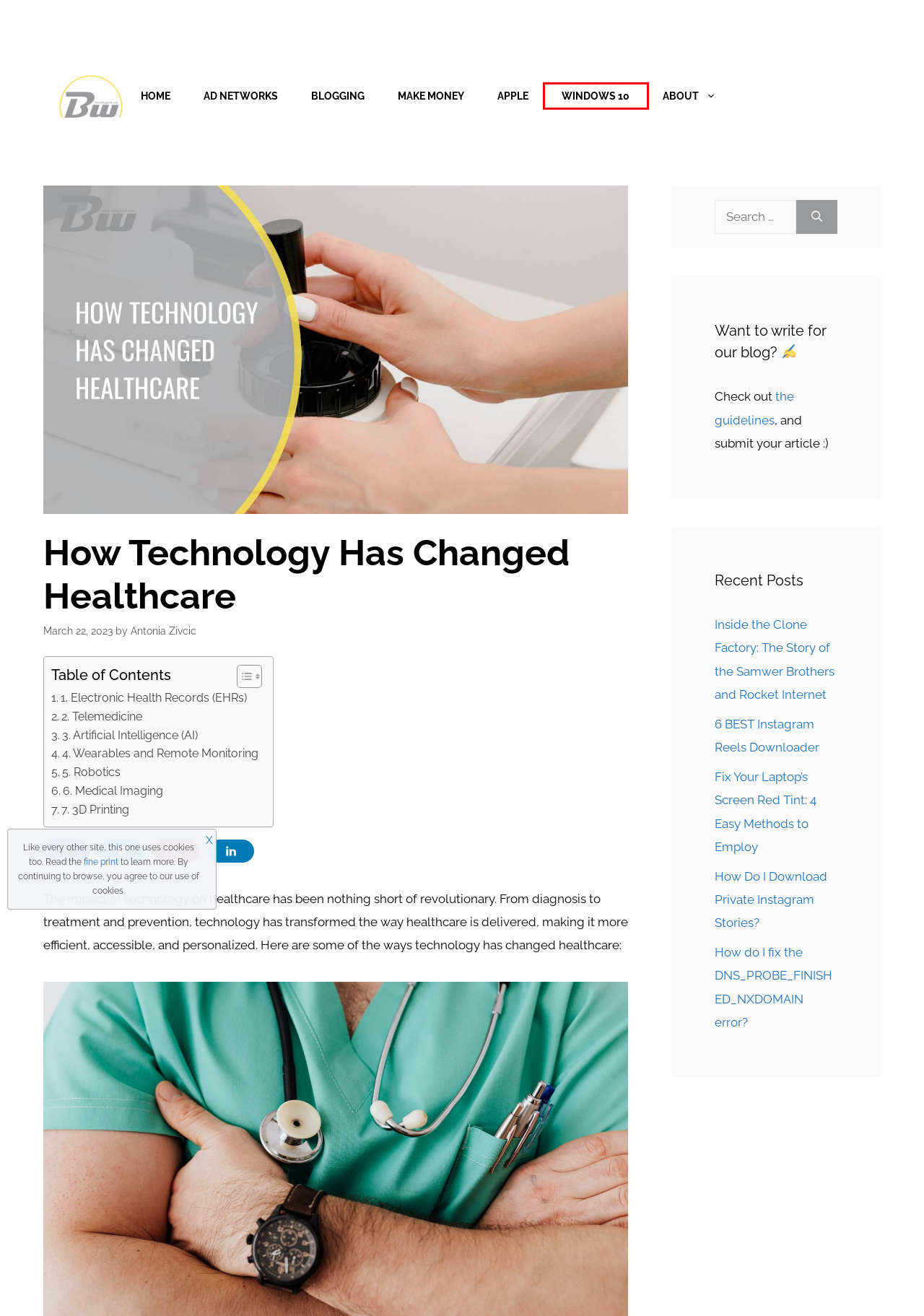Examine the screenshot of a webpage with a red bounding box around a specific UI element. Identify which webpage description best matches the new webpage that appears after clicking the element in the red bounding box. Here are the candidates:
A. How do I fix the DNS_PROBE_FINISHED_NXDOMAIN error? - BlogWolf
B. 6 BEST Instagram Reels Downloader - BlogWolf
C. Windows 10 Archives - BlogWolf
D. Blogging Archives - BlogWolf
E. Apple Archives - BlogWolf
F. About - BlogWolf
G. Antonia Zivcic, Author at BlogWolf
H. How Do I Download Private Instagram Stories? - BlogWolf

C